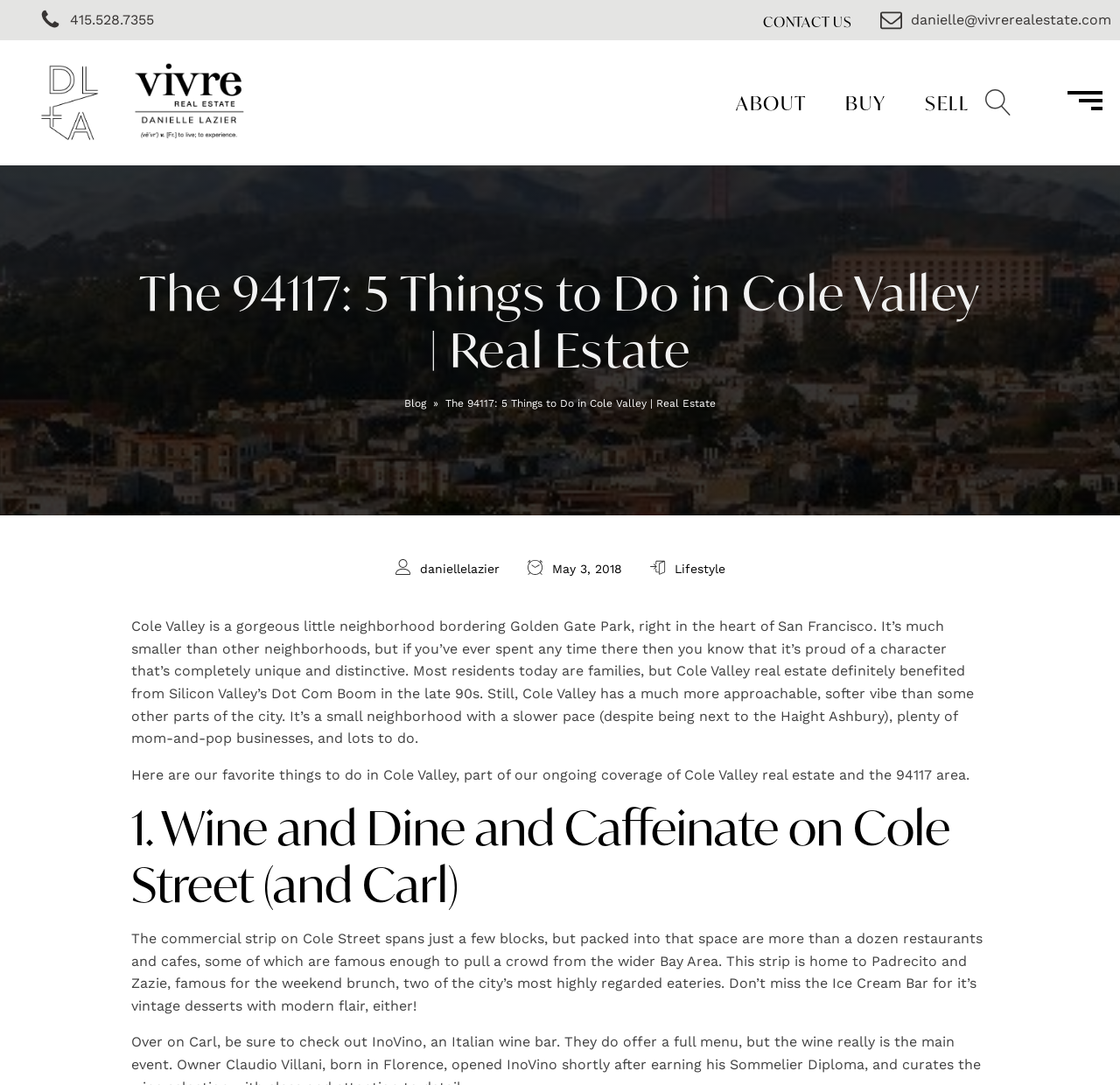What is the name of the famous restaurant mentioned?
Please analyze the image and answer the question with as much detail as possible.

The famous restaurants mentioned in the webpage are Padrecito and Zazie, which are located on Cole Street in Cole Valley.